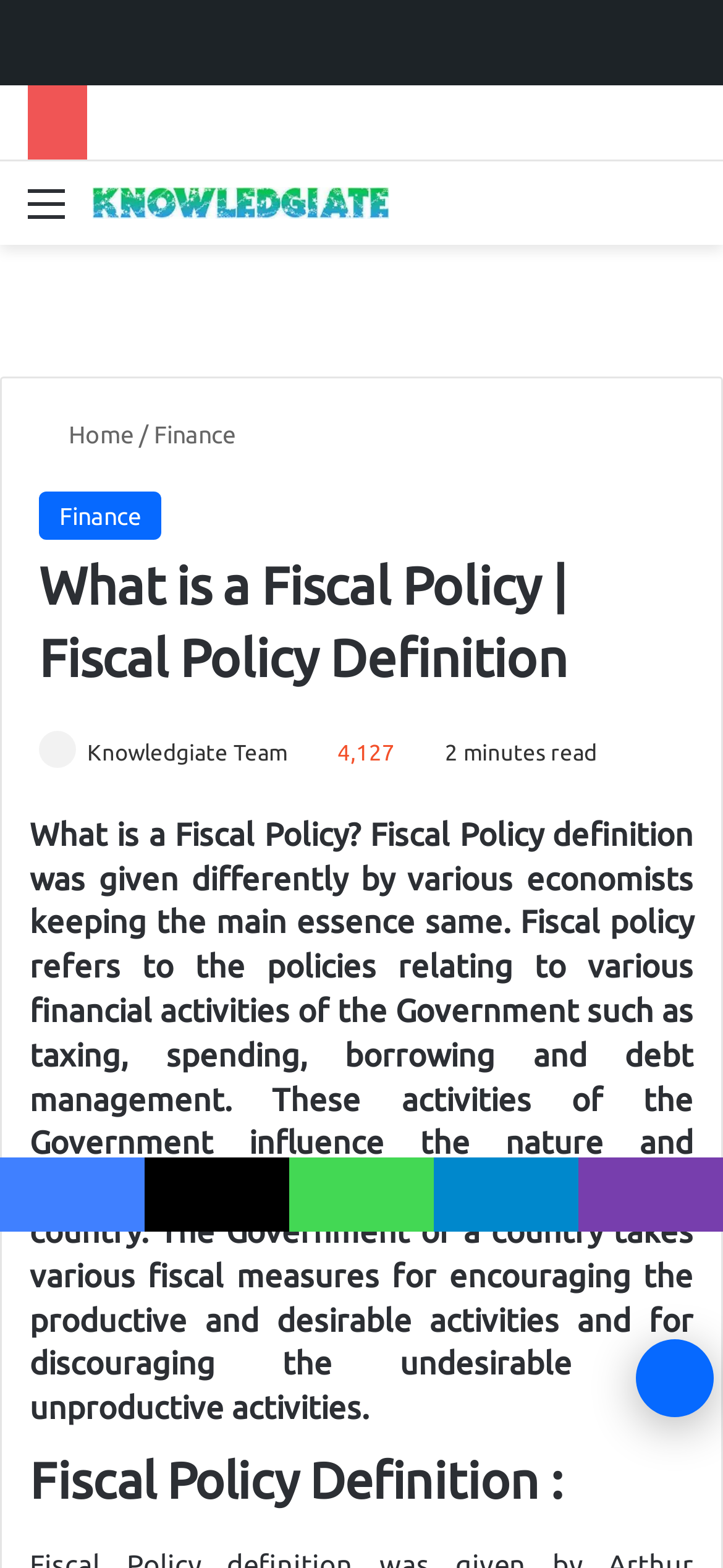Refer to the image and provide an in-depth answer to the question:
What is the estimated reading time of the article?

I looked at the StaticText element '2 minutes read' which is located near the top of the webpage, indicating that the estimated reading time of the article is 2 minutes.